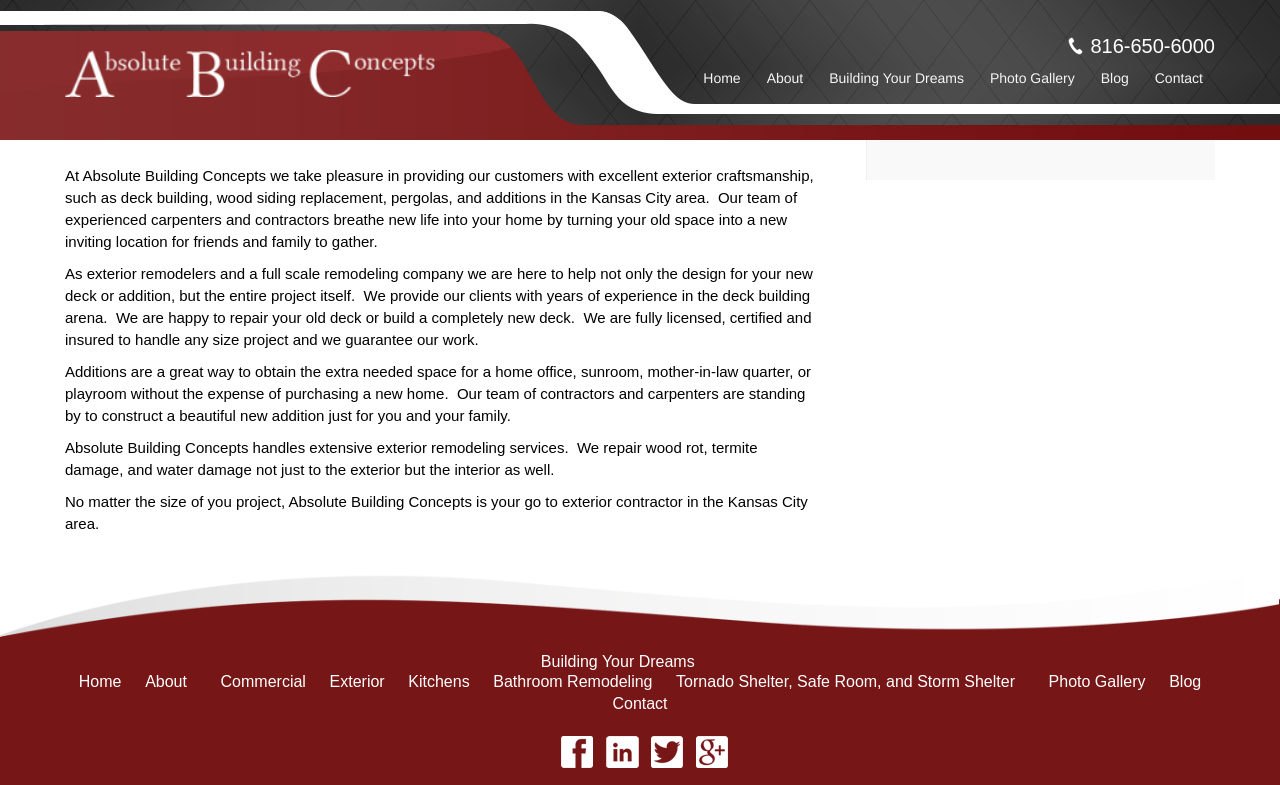Please provide a detailed answer to the question below by examining the image:
What services does Absolute Building Concepts provide?

According to the webpage, Absolute Building Concepts provides exterior craftsmanship services, including deck building, wood siding replacement, pergolas, and additions in the Kansas City area.